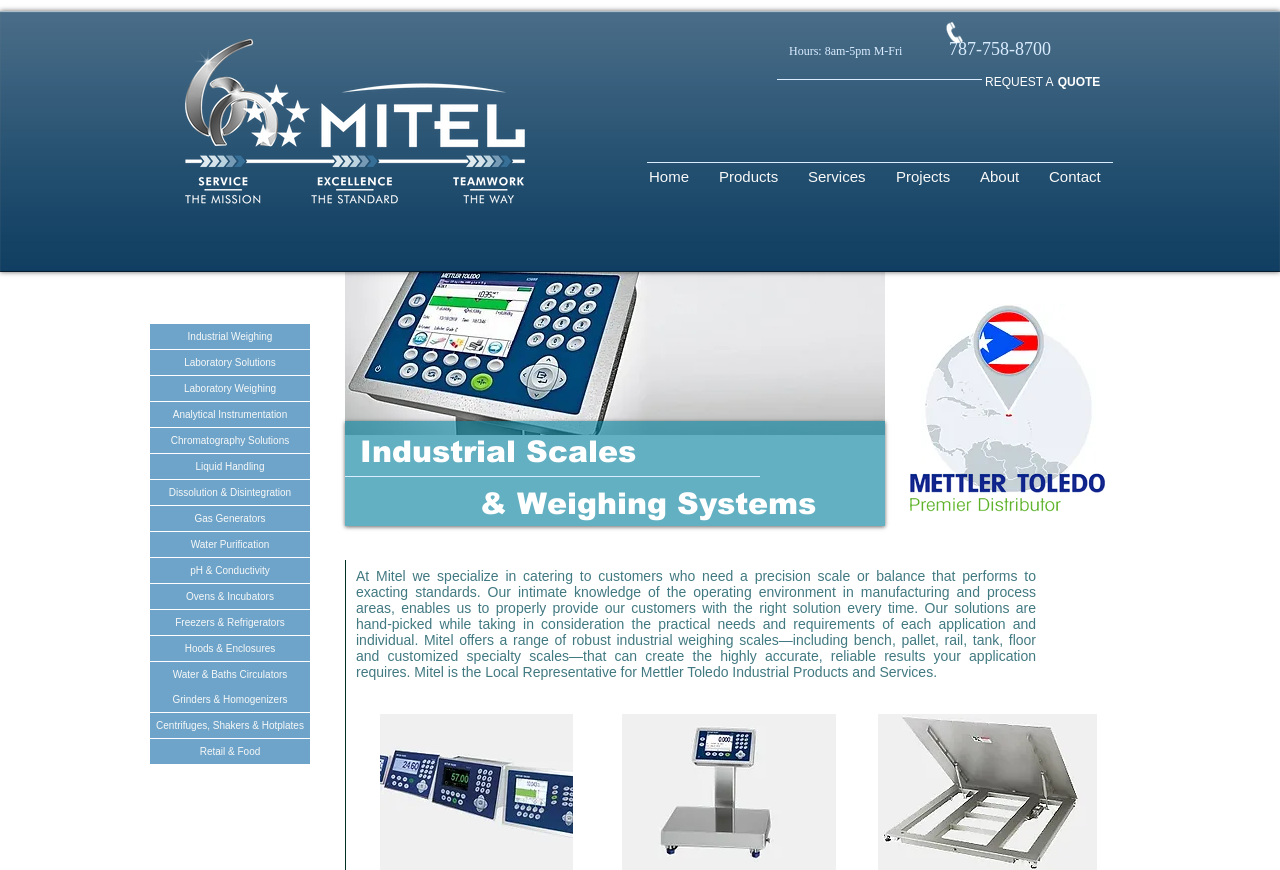How many product categories are listed?
From the image, respond with a single word or phrase.

14